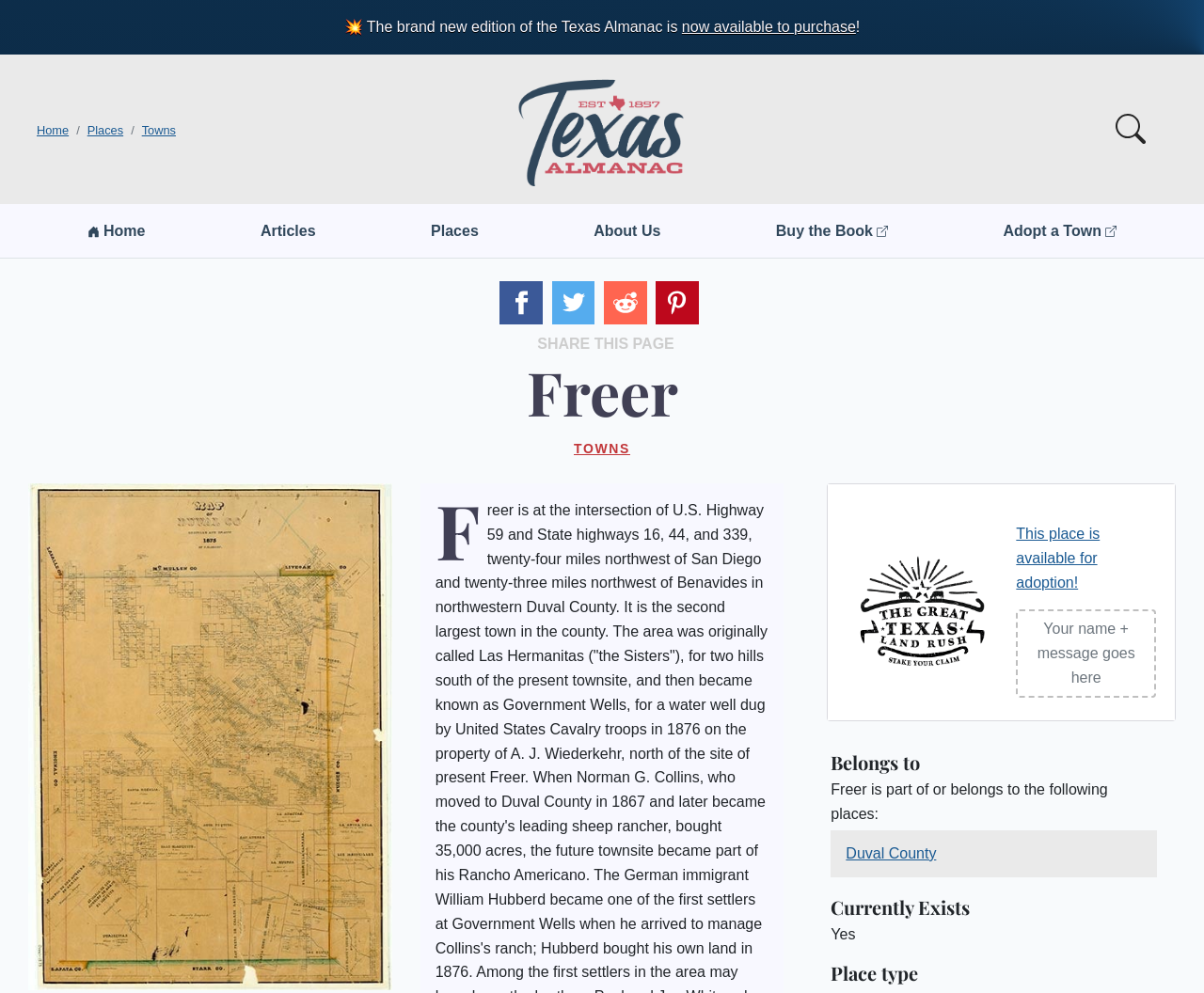Using the details from the image, please elaborate on the following question: What is the name of the place being described?

The name of the place being described is 'Freer', which can be found in the heading element with the text 'Freer' at the top of the webpage.